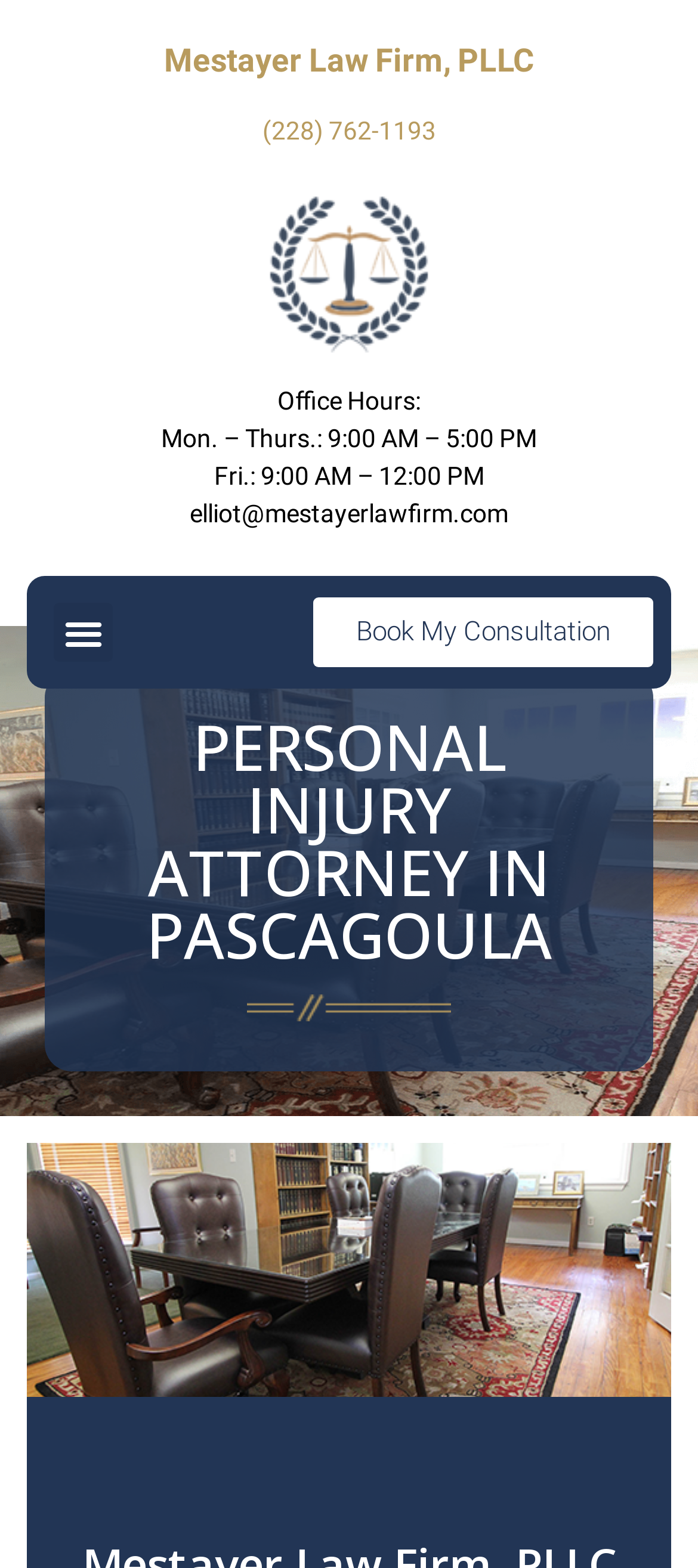What is the phone number of Mestayer Law Firm?
Based on the image content, provide your answer in one word or a short phrase.

(228) 762-1193